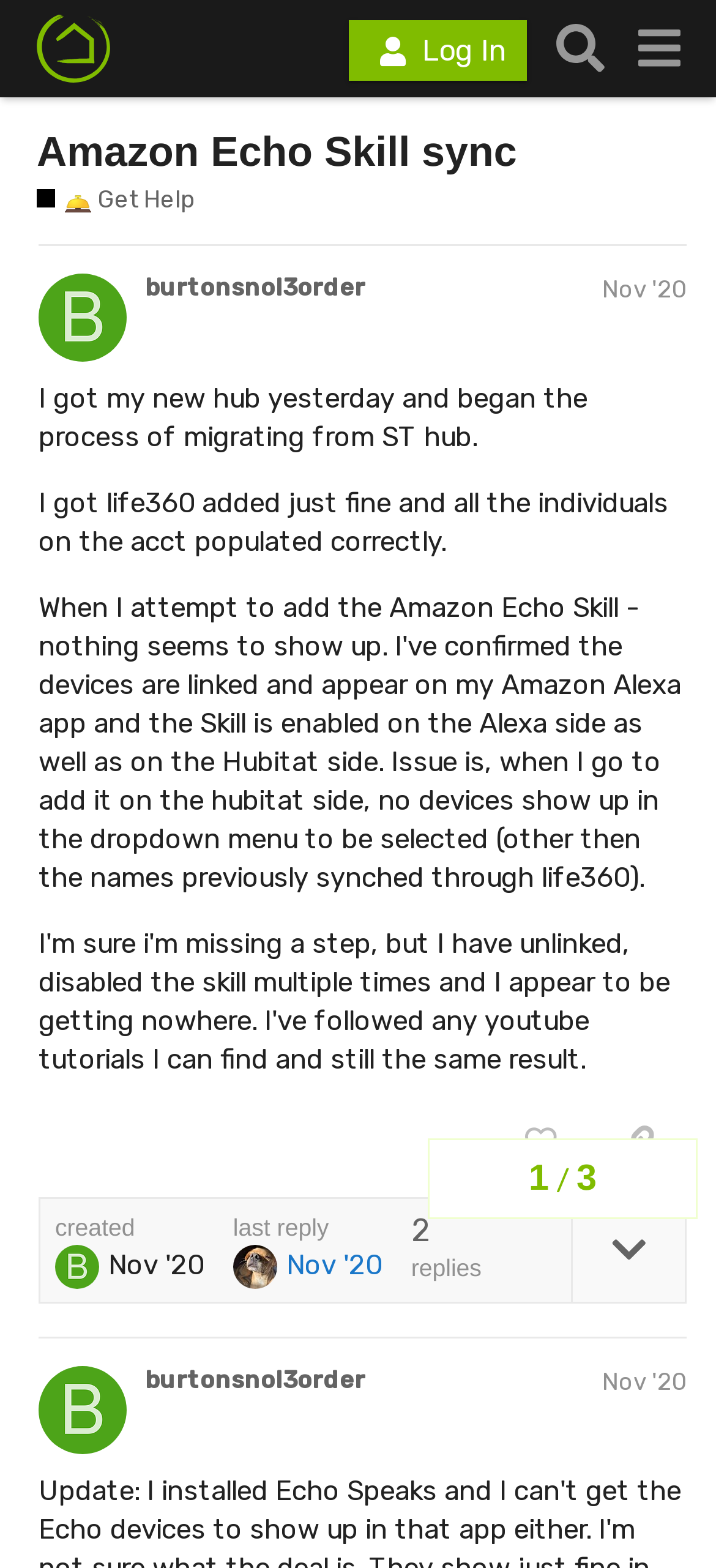Find the bounding box coordinates of the clickable element required to execute the following instruction: "Log in to the system". Provide the coordinates as four float numbers between 0 and 1, i.e., [left, top, right, bottom].

[0.487, 0.013, 0.736, 0.052]